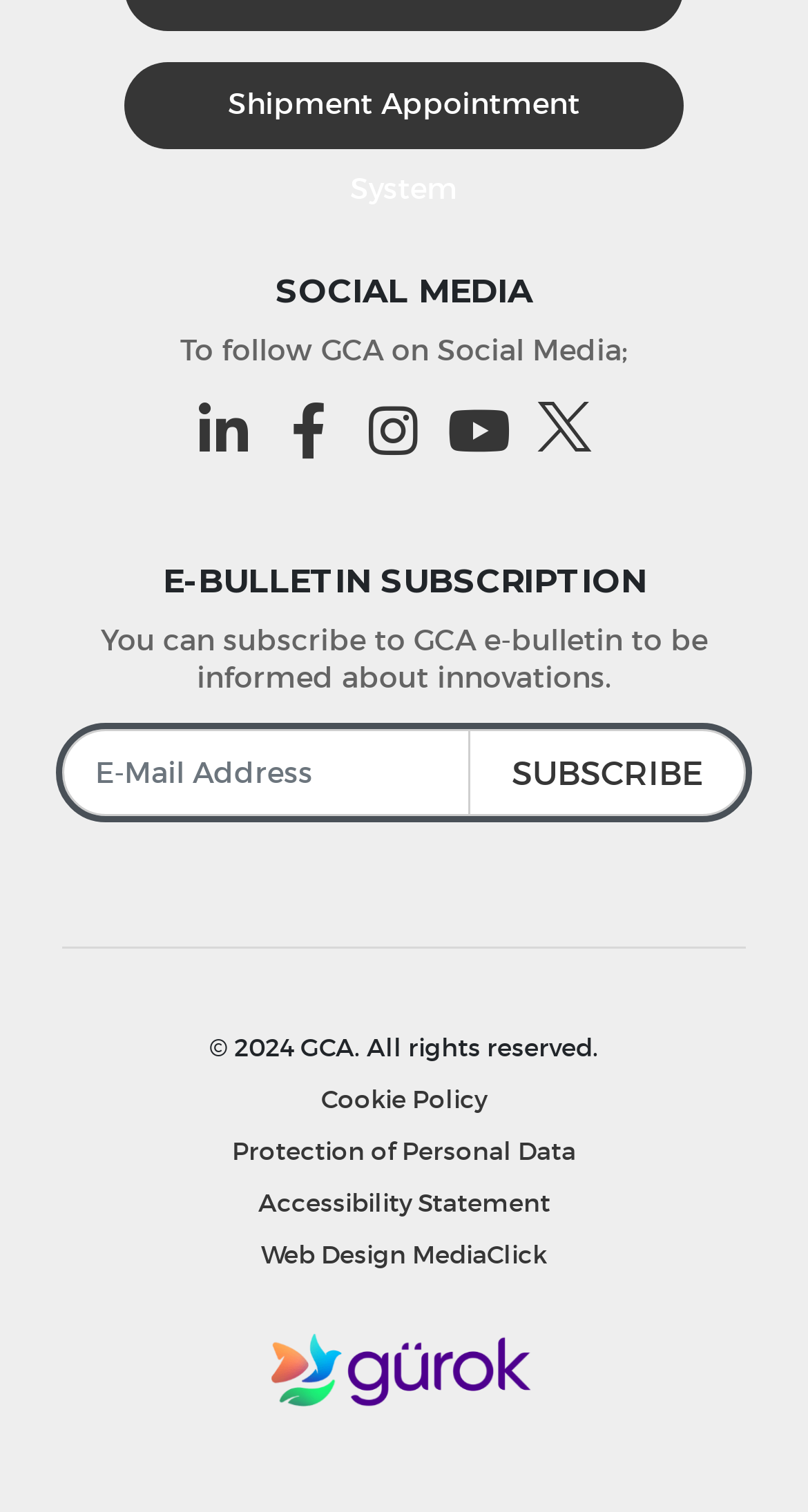Could you locate the bounding box coordinates for the section that should be clicked to accomplish this task: "view 2024 Movies".

None